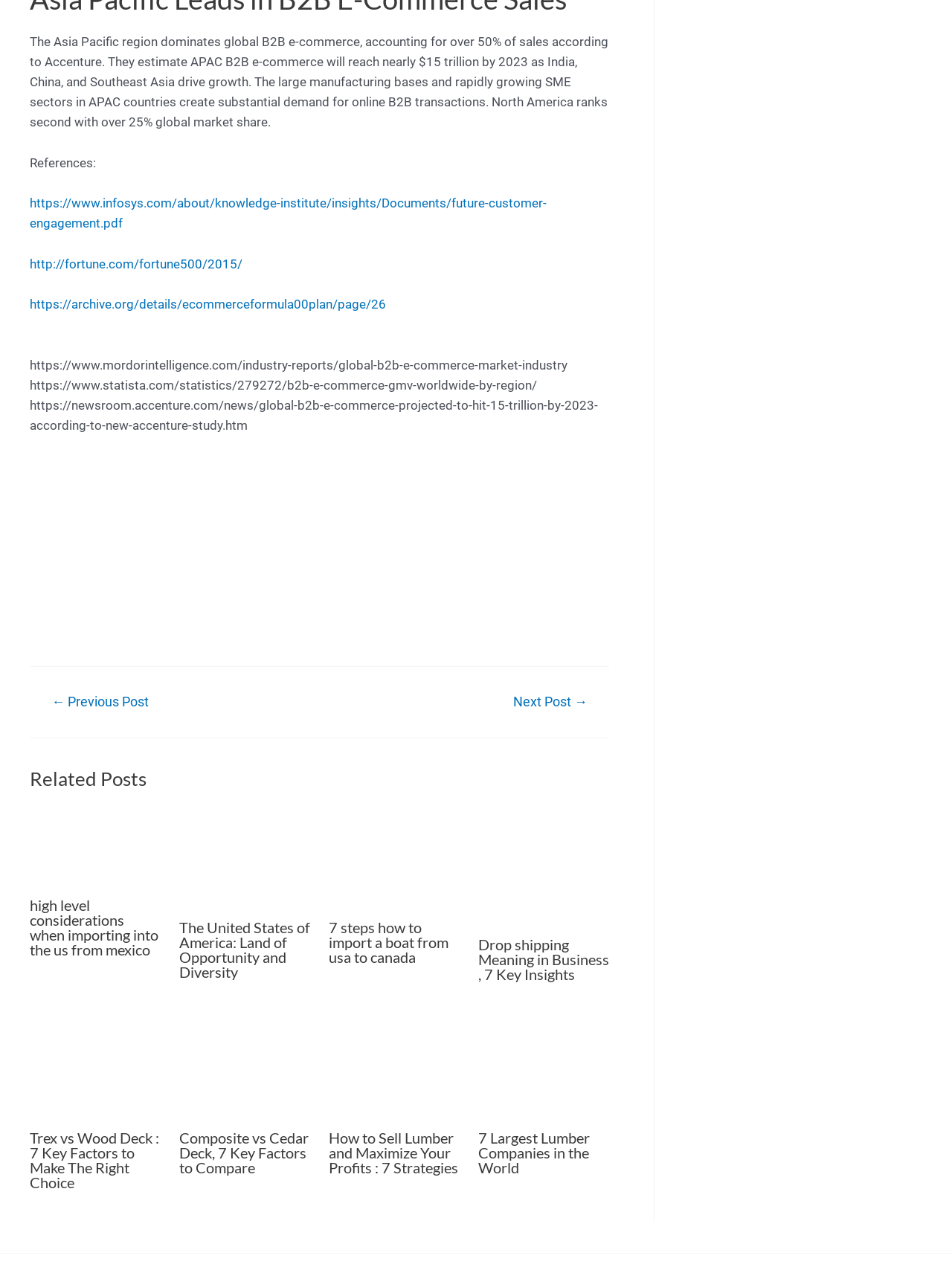Determine the bounding box of the UI component based on this description: "https://www.infosys.com/about/knowledge-institute/insights/Documents/future-customer-engagement.pdf". The bounding box coordinates should be four float values between 0 and 1, i.e., [left, top, right, bottom].

[0.031, 0.154, 0.574, 0.182]